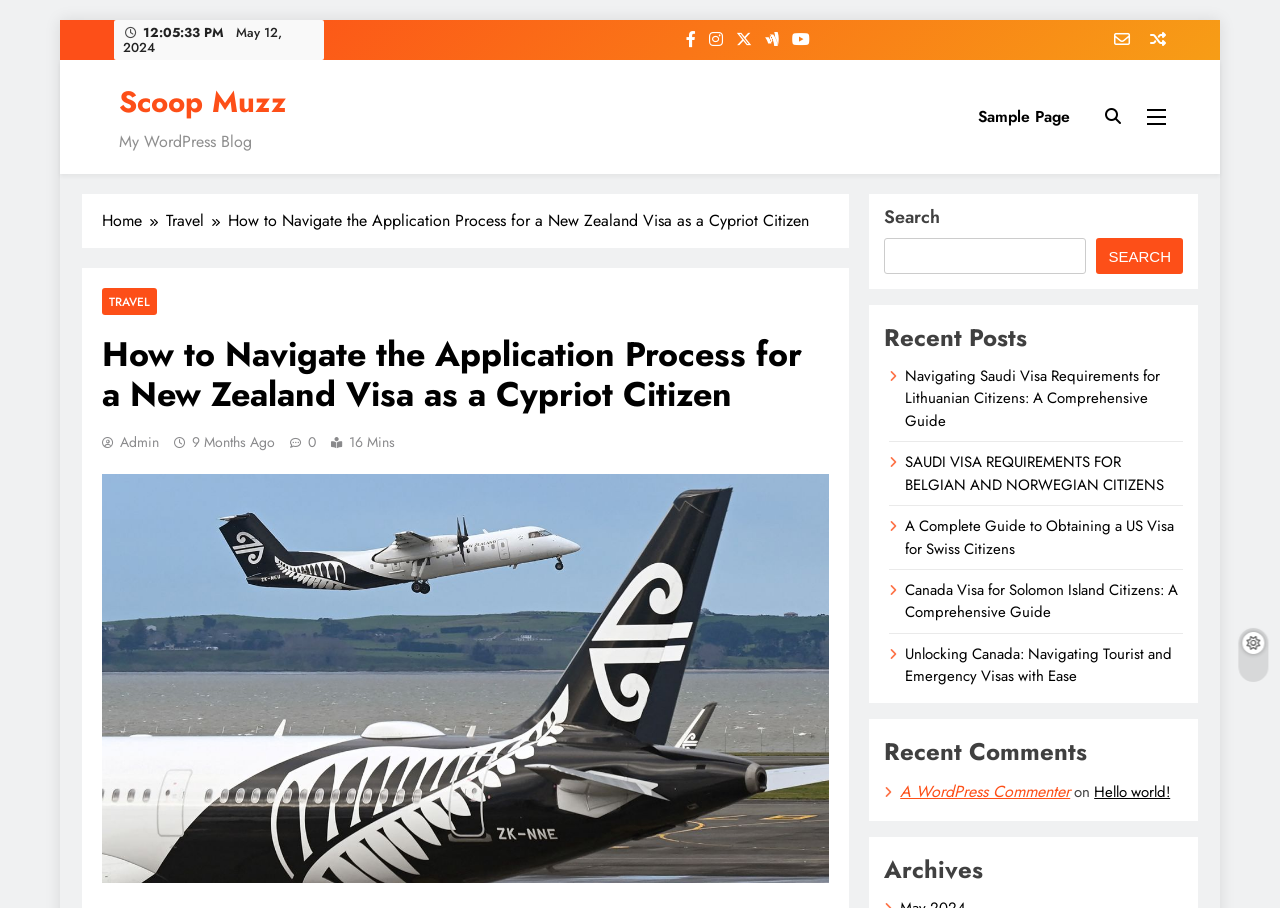Locate the heading on the webpage and return its text.

How to Navigate the Application Process for a New Zealand Visa as a Cypriot Citizen